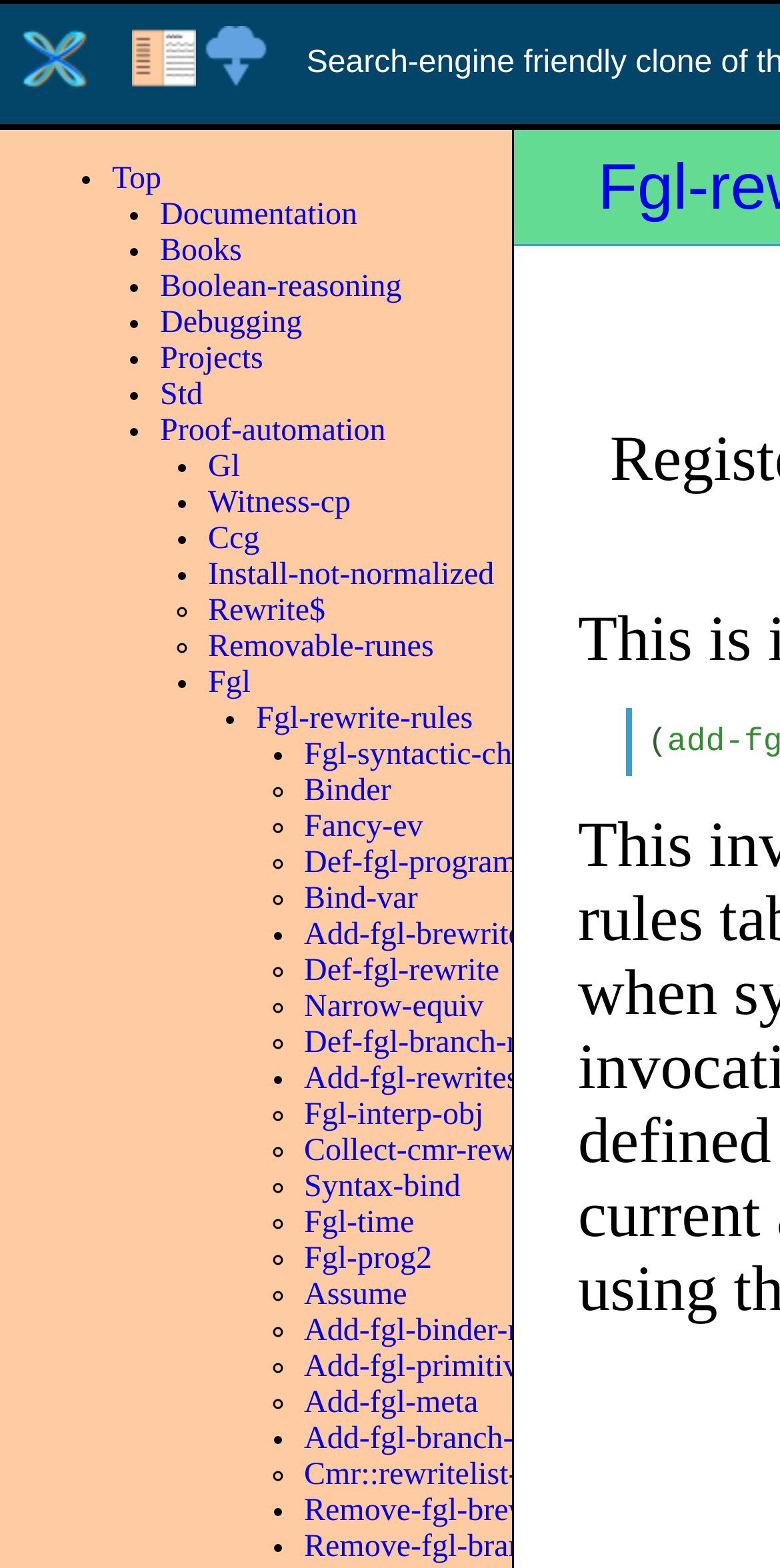Locate the bounding box coordinates of the area that needs to be clicked to fulfill the following instruction: "Click the 'Documentation' link". The coordinates should be in the format of four float numbers between 0 and 1, namely [left, top, right, bottom].

[0.205, 0.126, 0.458, 0.148]